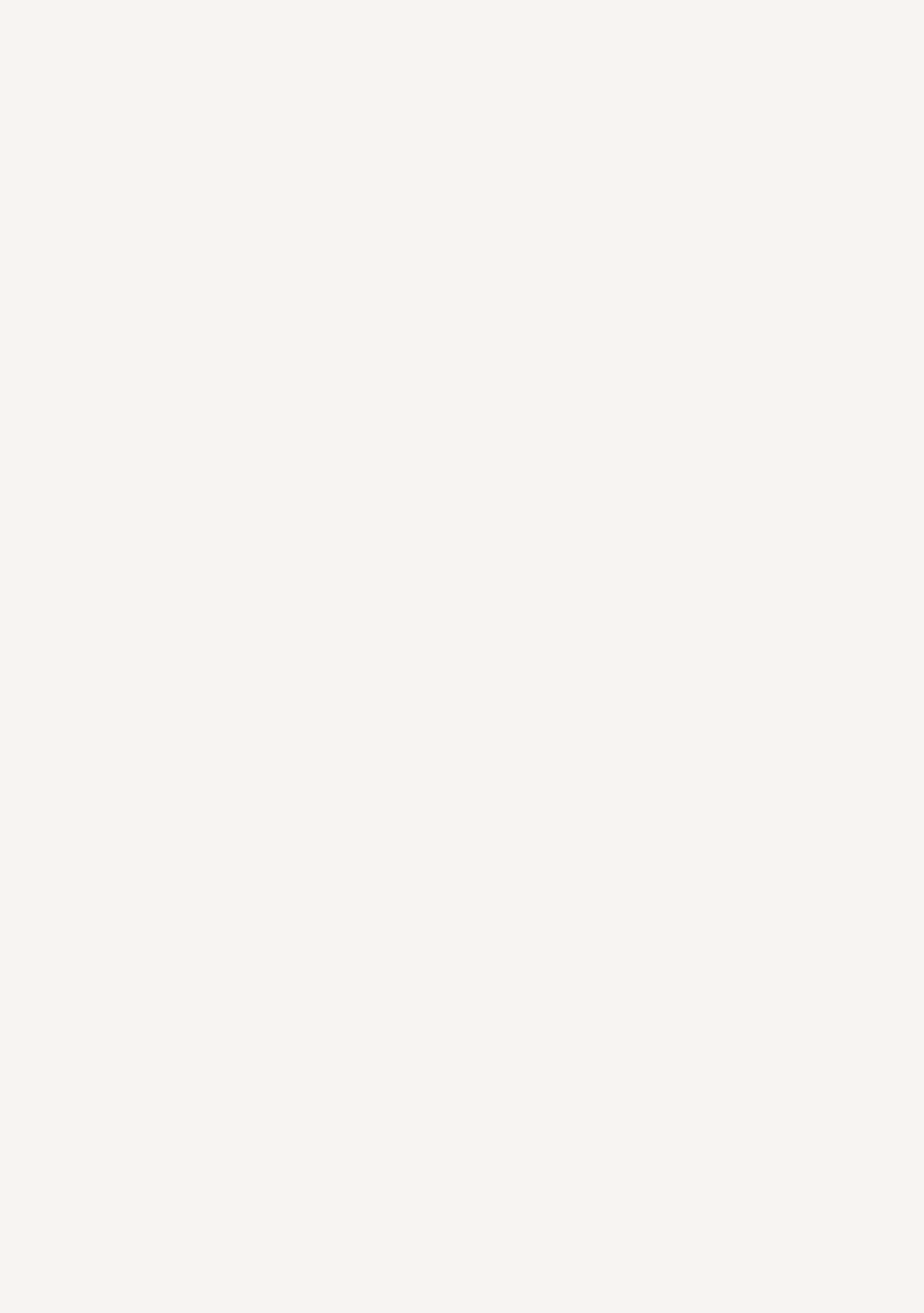Please specify the bounding box coordinates in the format (top-left x, top-left y, bottom-right x, bottom-right y), with all values as floating point numbers between 0 and 1. Identify the bounding box of the UI element described by: Directions & Parking

[0.192, 0.125, 0.808, 0.181]